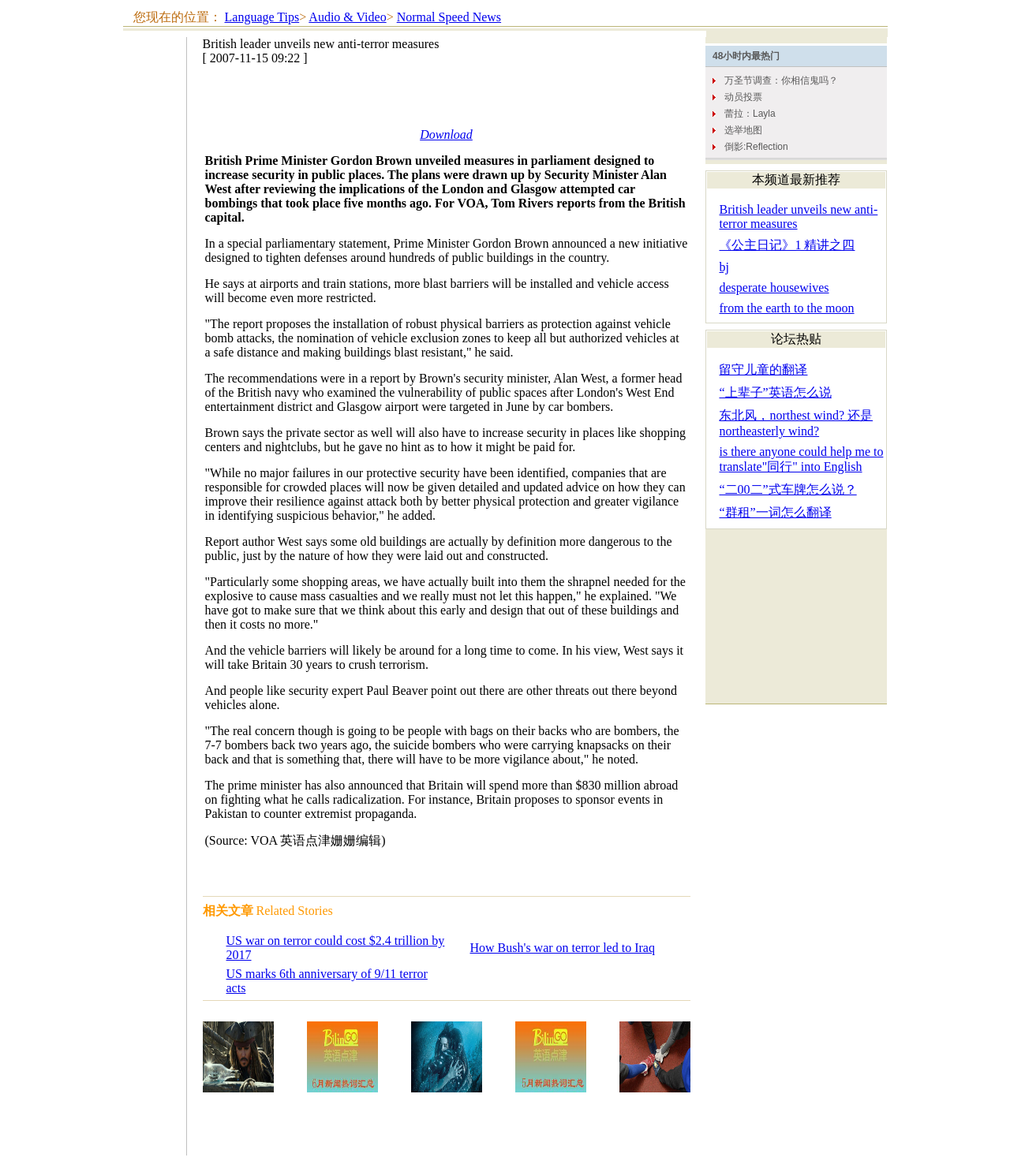What is the purpose of the blast barriers mentioned in the article?
Based on the image, respond with a single word or phrase.

Protection against vehicle bomb attacks